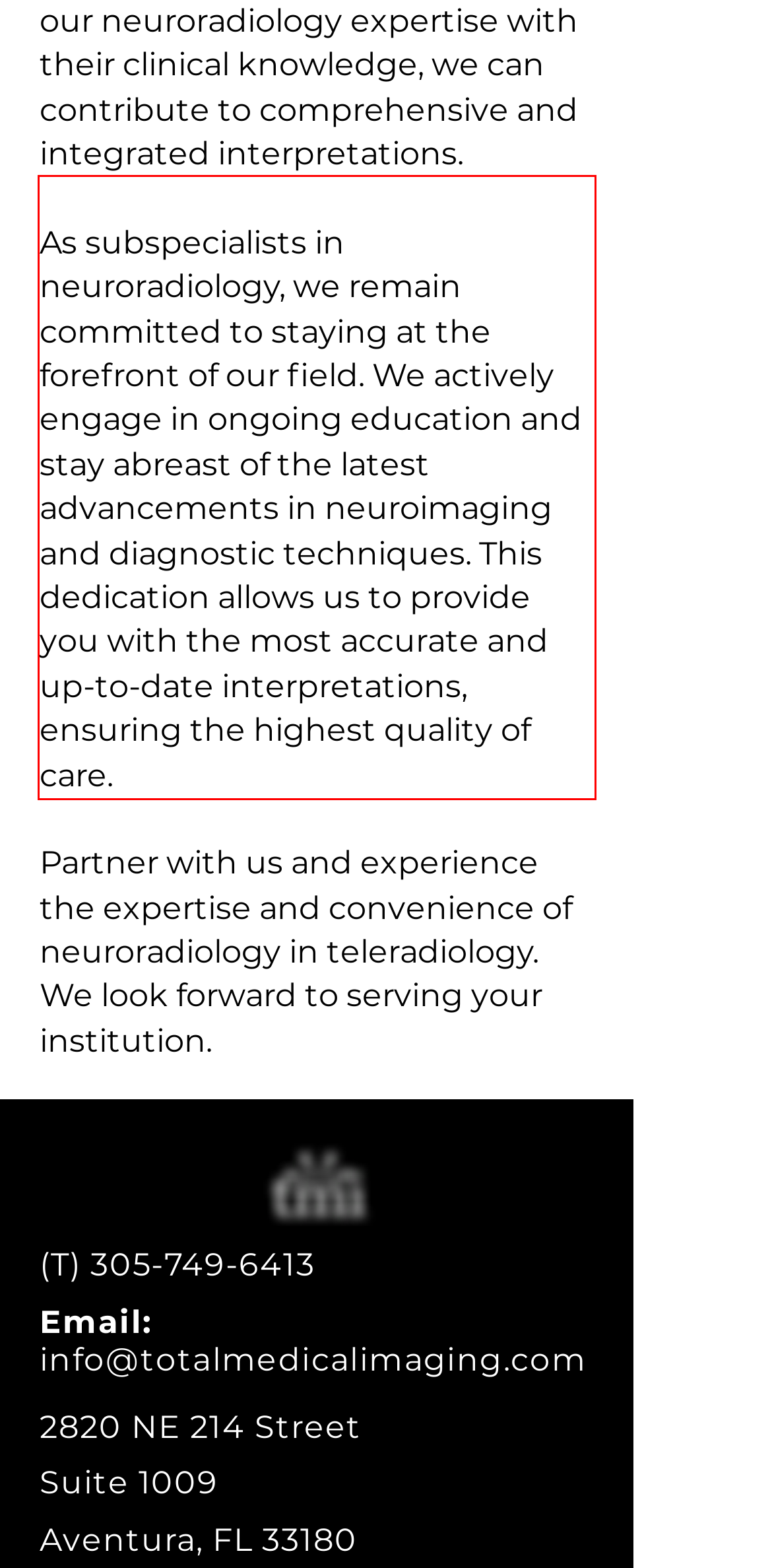You are presented with a webpage screenshot featuring a red bounding box. Perform OCR on the text inside the red bounding box and extract the content.

As subspecialists in neuroradiology, we remain committed to staying at the forefront of our field. We actively engage in ongoing education and stay abreast of the latest advancements in neuroimaging and diagnostic techniques. This dedication allows us to provide you with the most accurate and up-to-date interpretations, ensuring the highest quality of care.